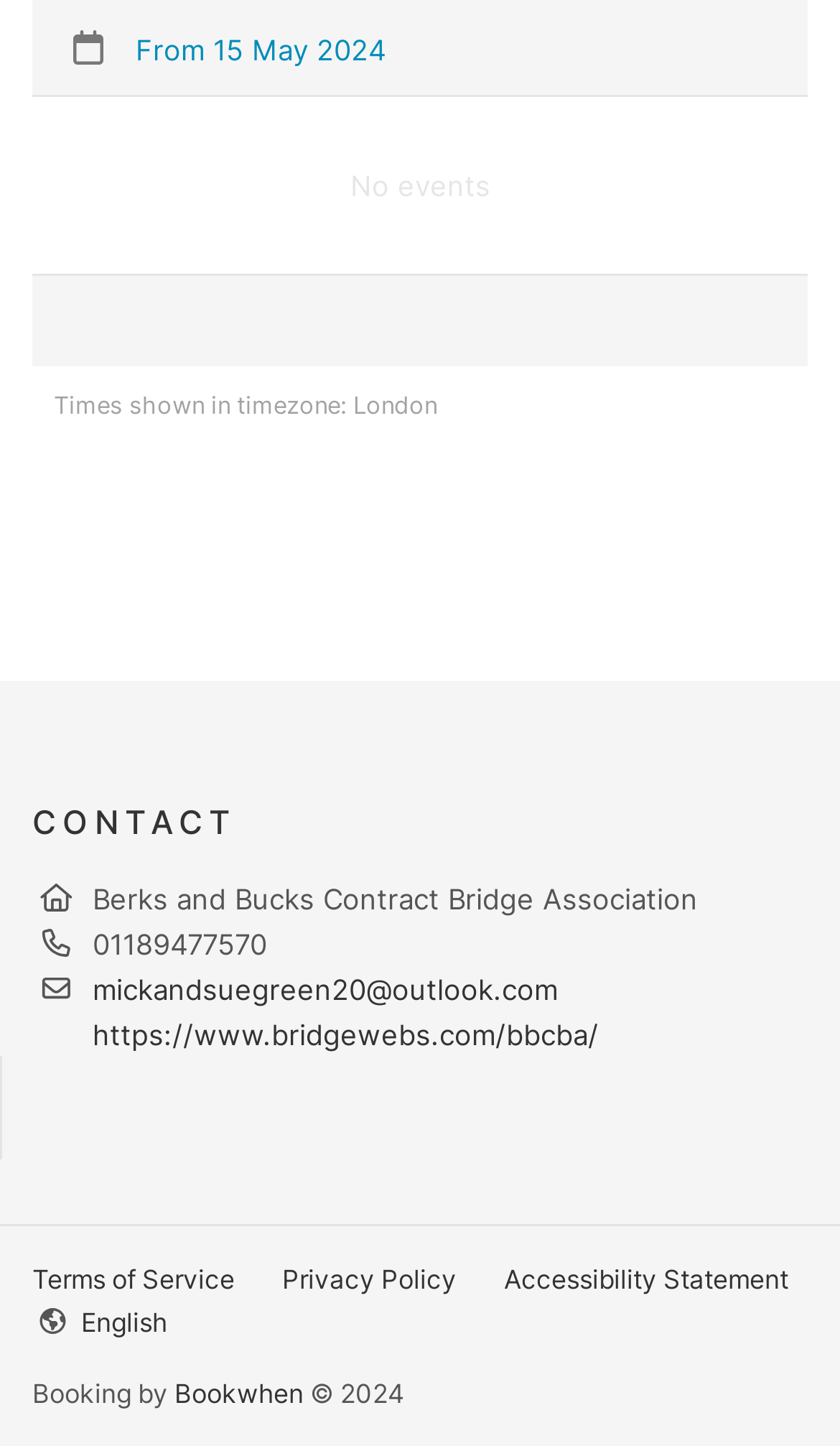Determine the bounding box coordinates of the clickable region to carry out the instruction: "Check the current timezone".

[0.064, 0.27, 0.521, 0.291]